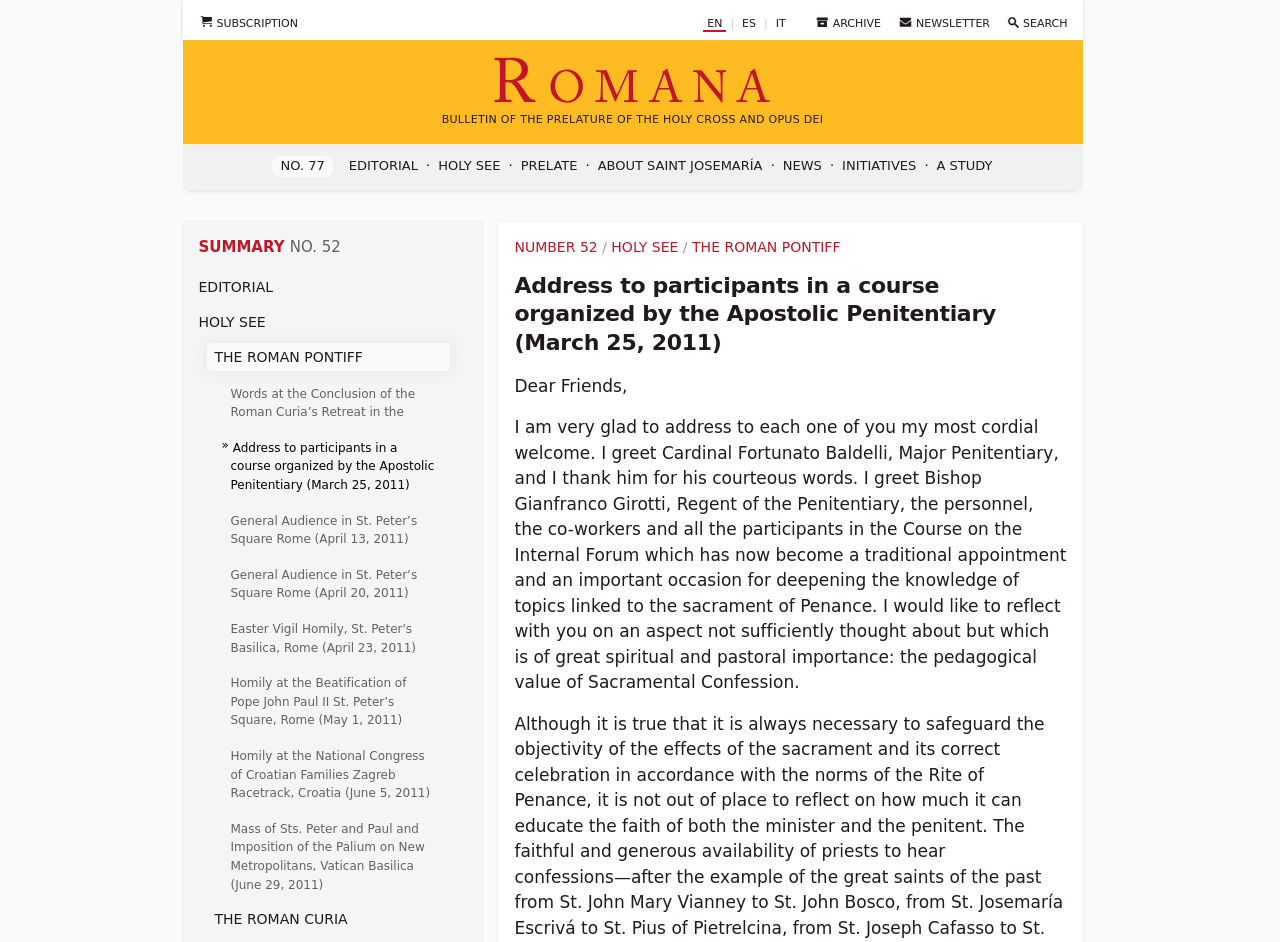Please find the bounding box coordinates of the element that needs to be clicked to perform the following instruction: "search for something". The bounding box coordinates should be four float numbers between 0 and 1, represented as [left, top, right, bottom].

[0.787, 0.005, 0.834, 0.037]